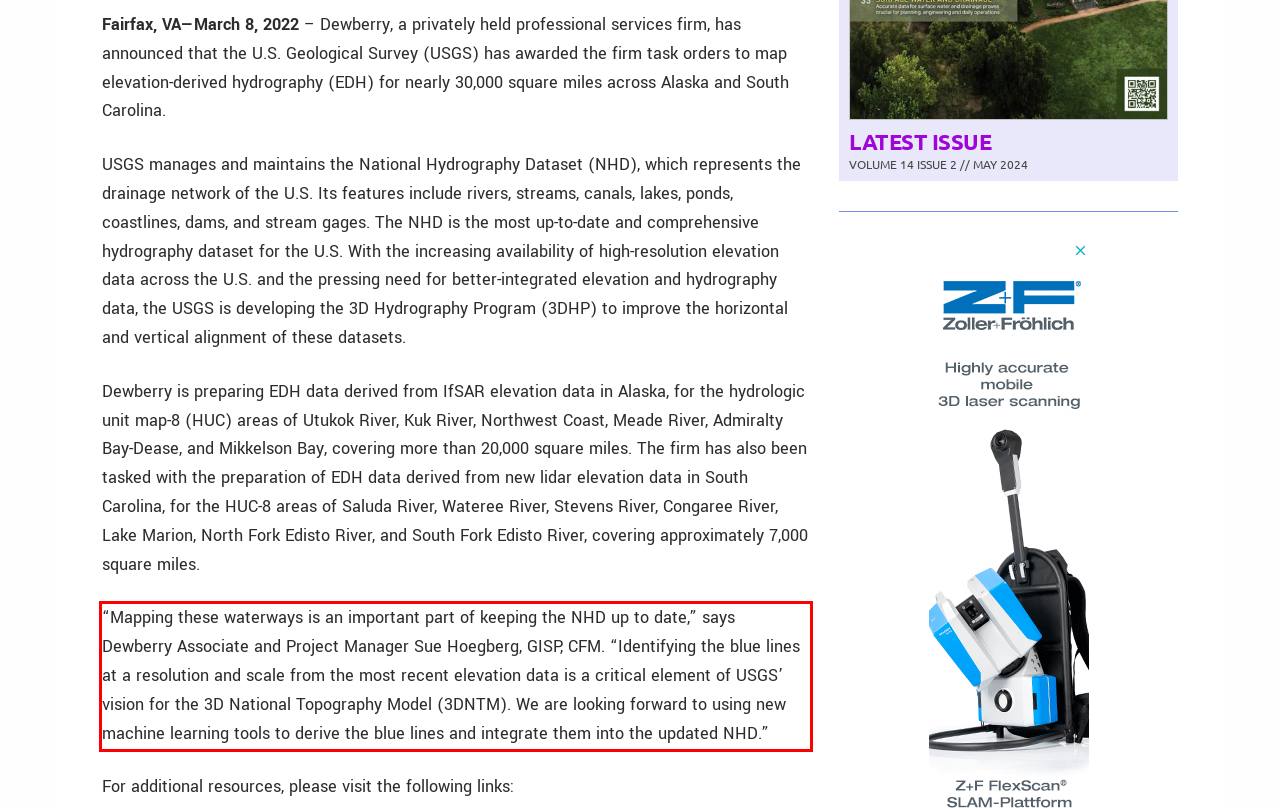Review the screenshot of the webpage and recognize the text inside the red rectangle bounding box. Provide the extracted text content.

“Mapping these waterways is an important part of keeping the NHD up to date,” says Dewberry Associate and Project Manager Sue Hoegberg, GISP, CFM. “Identifying the blue lines at a resolution and scale from the most recent elevation data is a critical element of USGS’ vision for the 3D National Topography Model (3DNTM). We are looking forward to using new machine learning tools to derive the blue lines and integrate them into the updated NHD.”